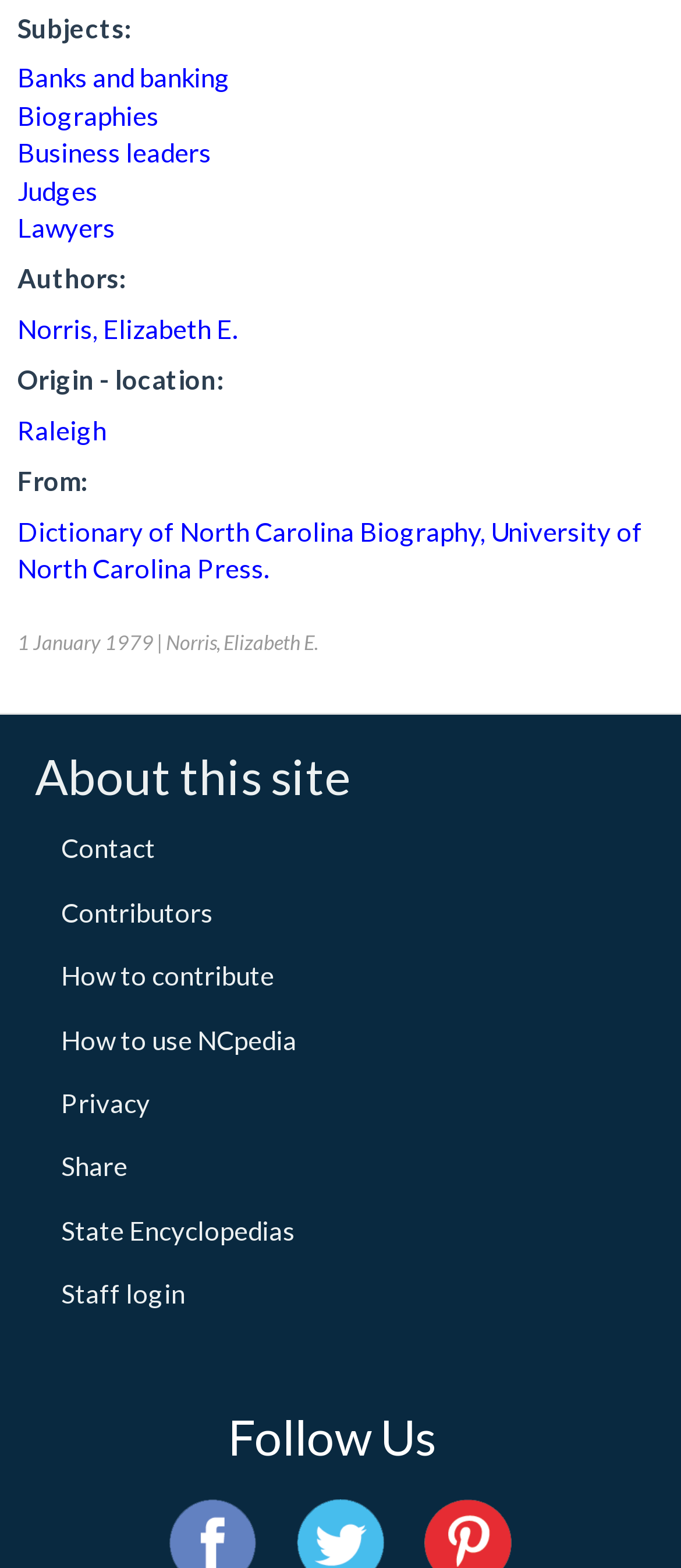Find and specify the bounding box coordinates that correspond to the clickable region for the instruction: "Read about this site".

[0.051, 0.476, 0.515, 0.514]